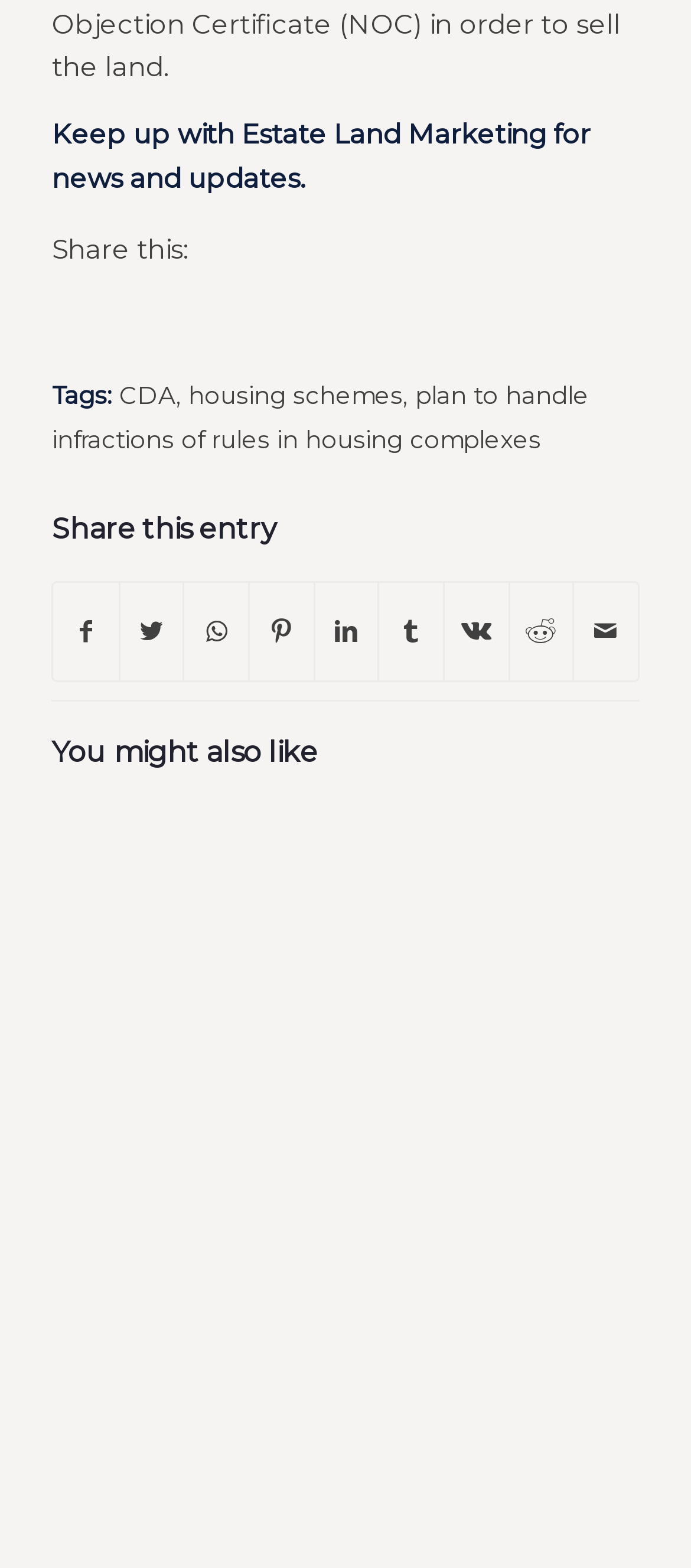Determine the bounding box coordinates of the region to click in order to accomplish the following instruction: "Read more about Estate Land Marketing". Provide the coordinates as four float numbers between 0 and 1, specifically [left, top, right, bottom].

[0.349, 0.074, 0.79, 0.096]